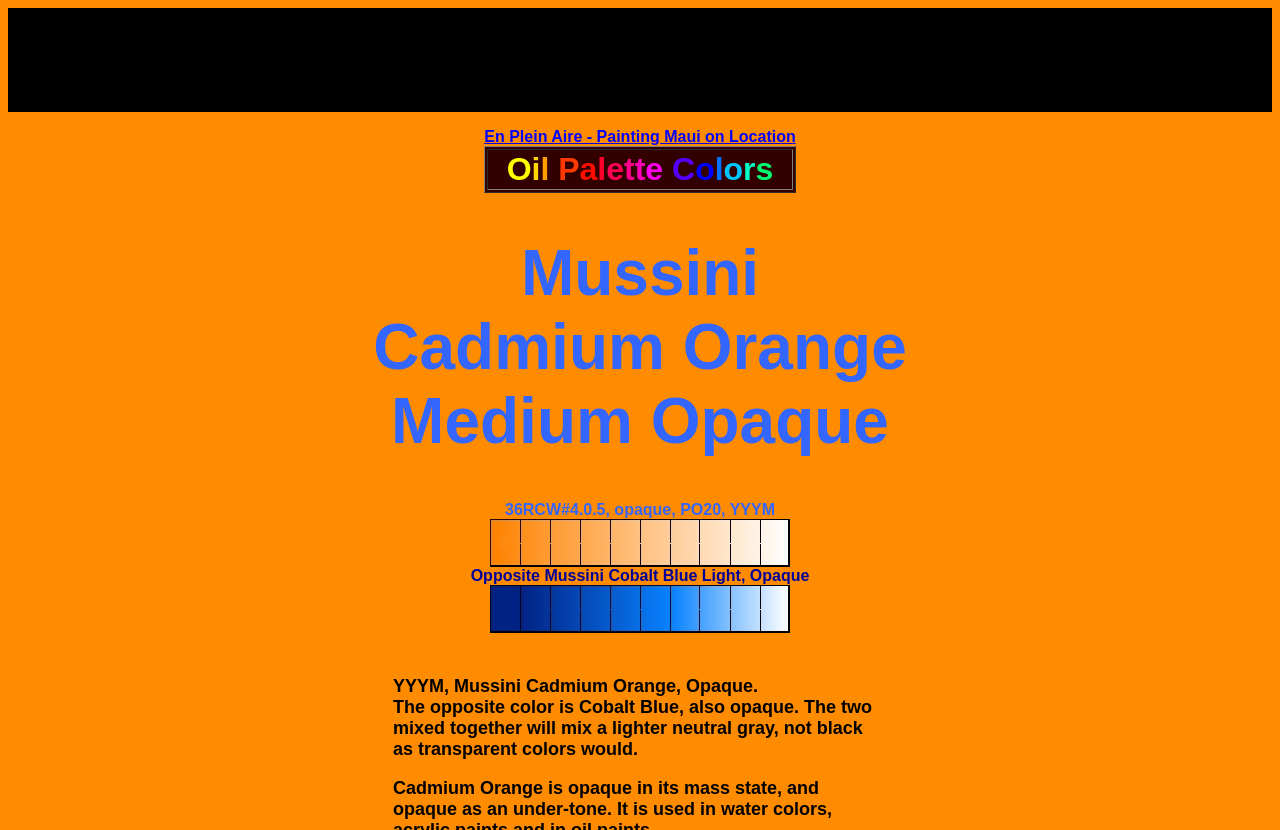Extract the primary heading text from the webpage.

Mussini
Cadmium Orange
Medium Opaque